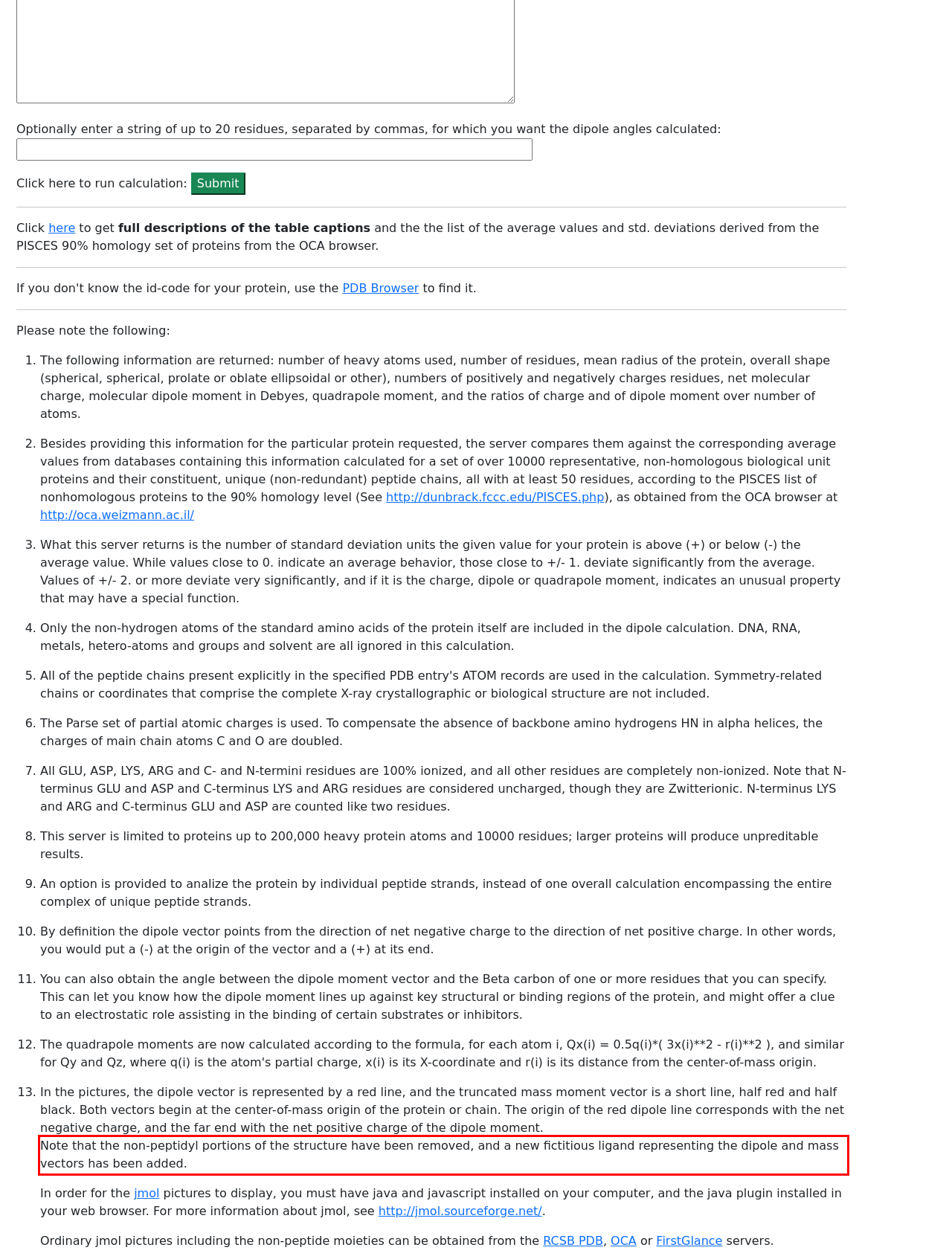Observe the screenshot of the webpage, locate the red bounding box, and extract the text content within it.

Note that the non-peptidyl portions of the structure have been removed, and a new fictitious ligand representing the dipole and mass vectors has been added.